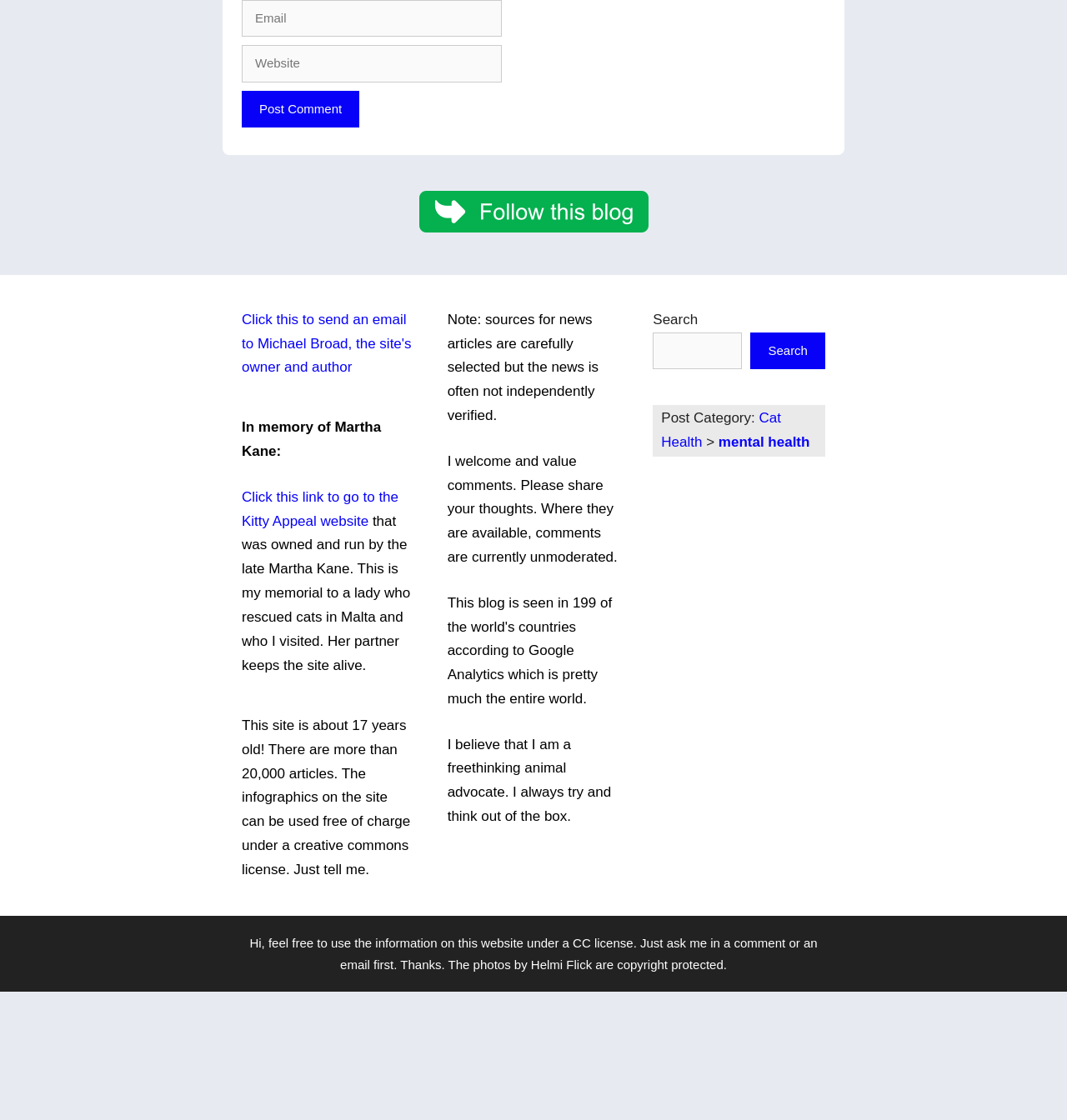What is the memorial dedicated to?
Look at the webpage screenshot and answer the question with a detailed explanation.

The StaticText element 'In memory of Martha Kane:' is followed by a description of Martha Kane's work, indicating that the memorial is dedicated to her.